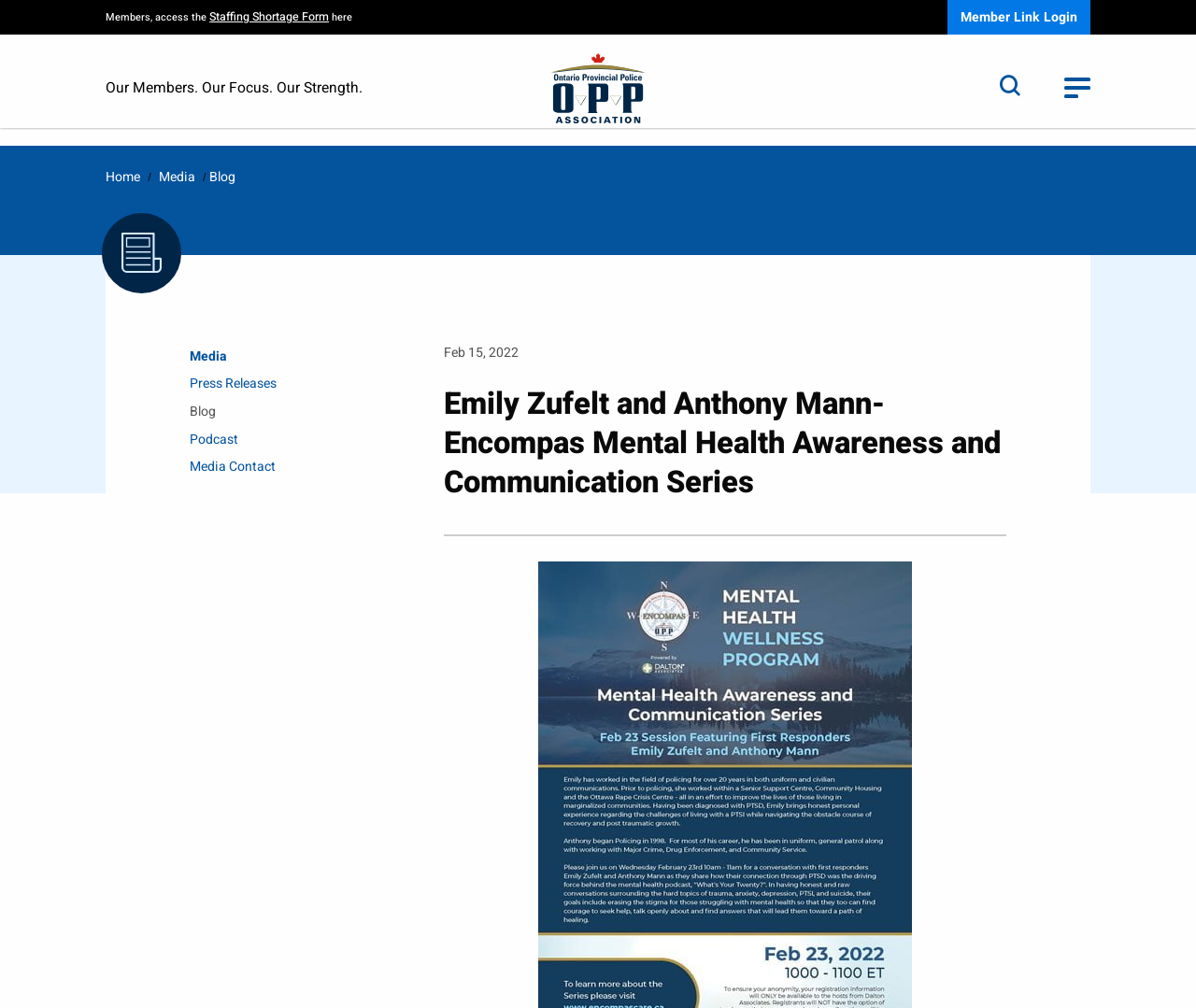Specify the bounding box coordinates for the region that must be clicked to perform the given instruction: "Visit the Facebook page".

None